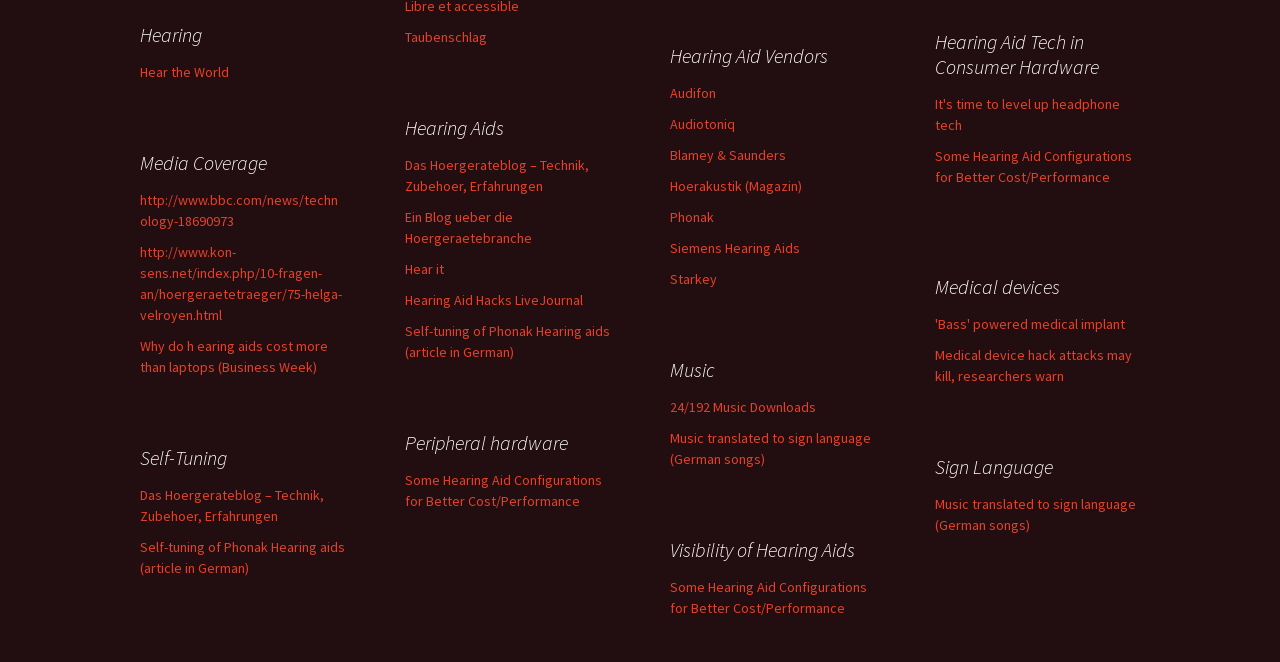Please provide the bounding box coordinates in the format (top-left x, top-left y, bottom-right x, bottom-right y). Remember, all values are floating point numbers between 0 and 1. What is the bounding box coordinate of the region described as: Hearing Aid Hacks LiveJournal

[0.316, 0.439, 0.455, 0.466]